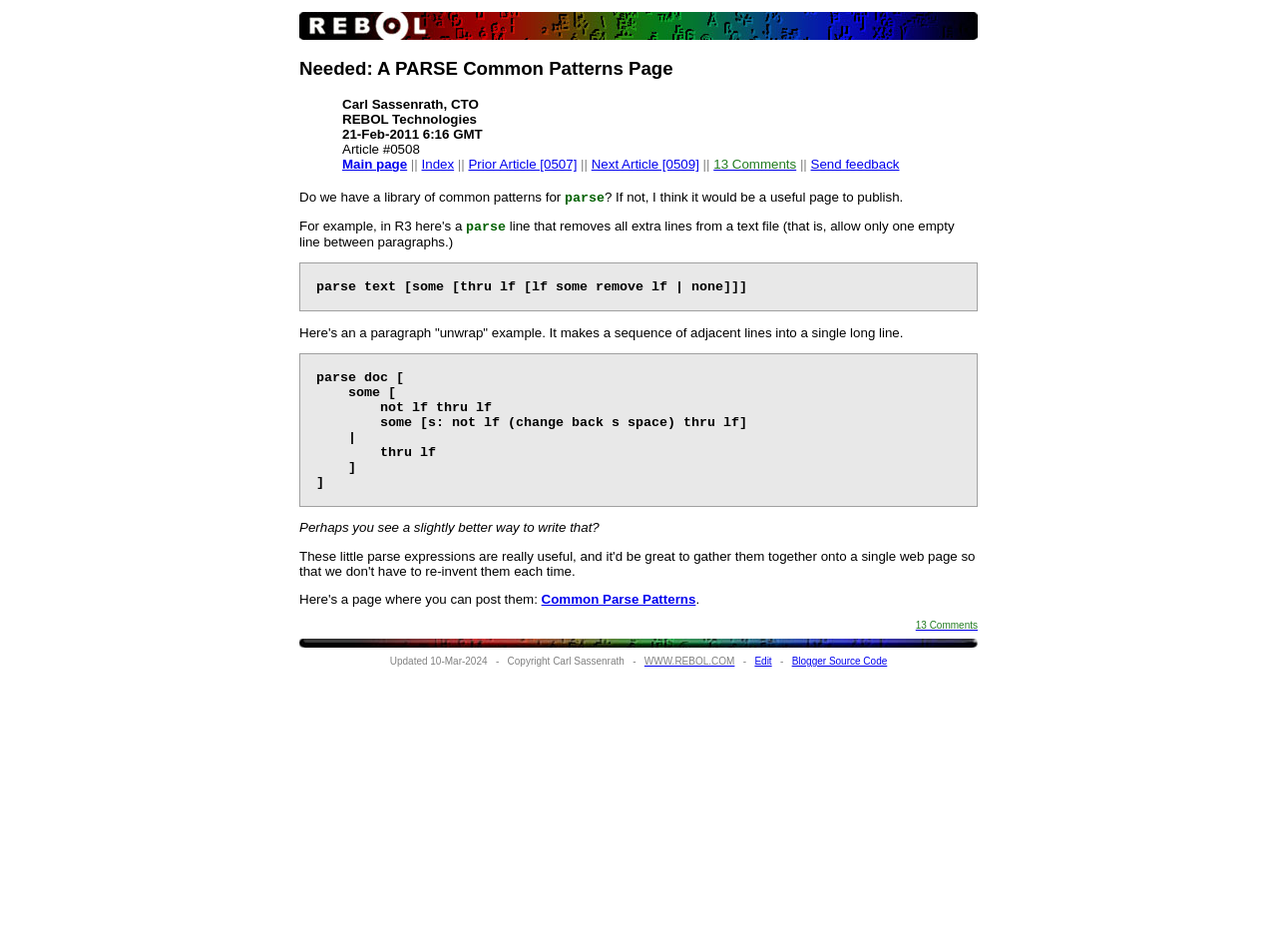Identify the first-level heading on the webpage and generate its text content.

Needed: A PARSE Common Patterns Page